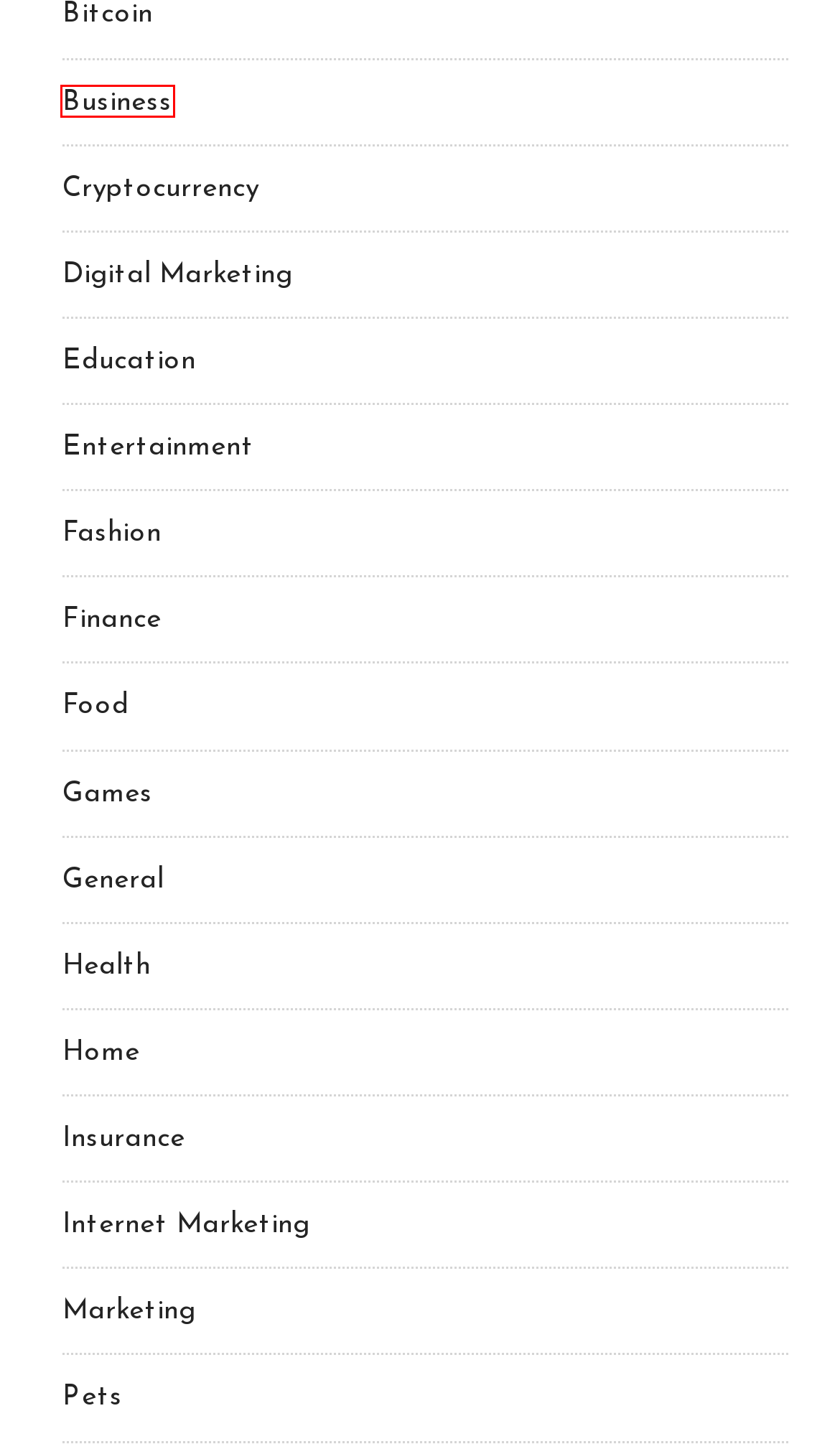You have a screenshot of a webpage, and a red bounding box highlights an element. Select the webpage description that best fits the new page after clicking the element within the bounding box. Options are:
A. Food – Life diagnostics
B. Internet Marketing – Life diagnostics
C. General – Life diagnostics
D. Finance – Life diagnostics
E. Business – Life diagnostics
F. Insurance – Life diagnostics
G. Education – Life diagnostics
H. Games – Life diagnostics

E